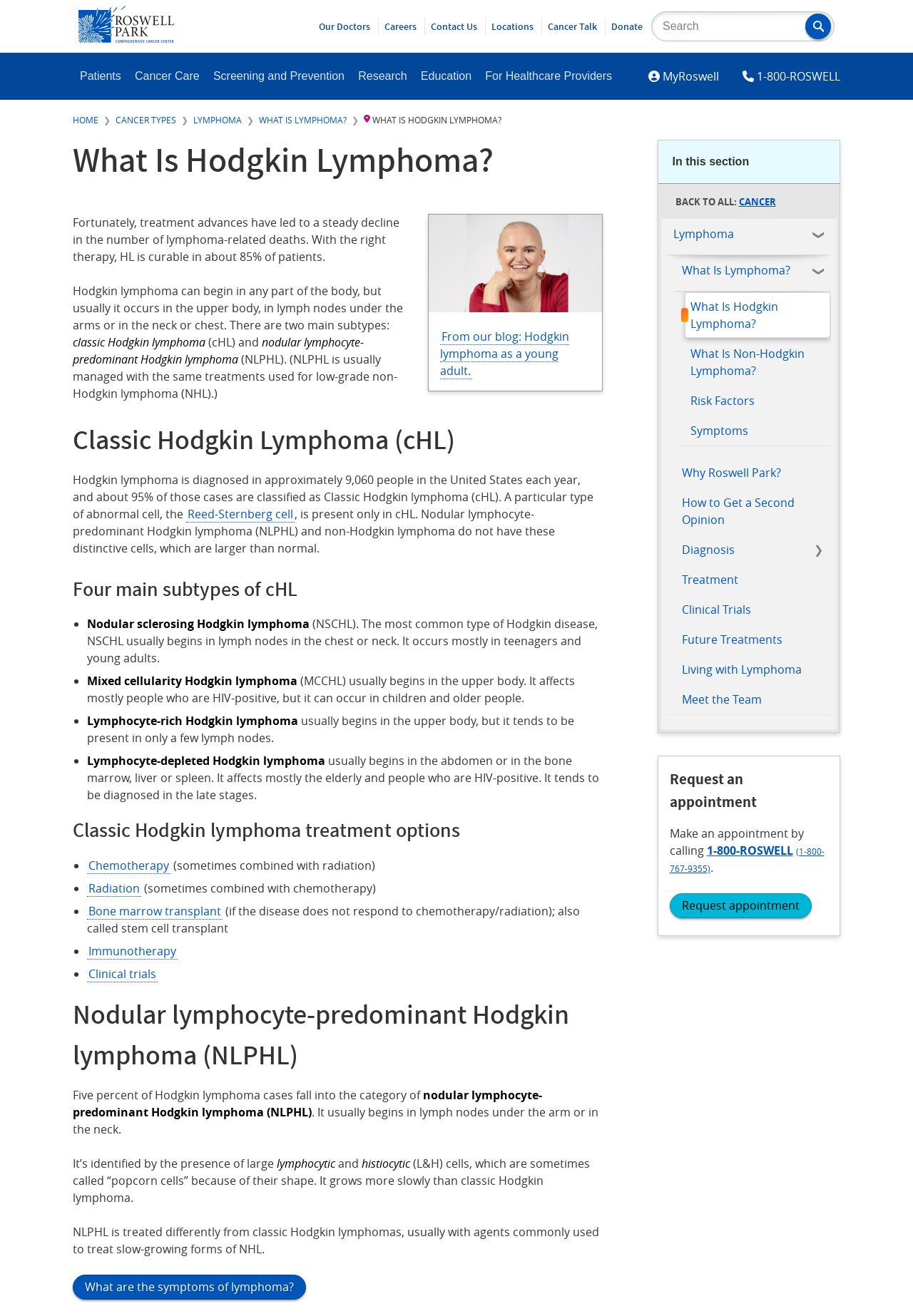Please determine the bounding box coordinates of the section I need to click to accomplish this instruction: "Search for cancer information".

[0.716, 0.01, 0.879, 0.03]